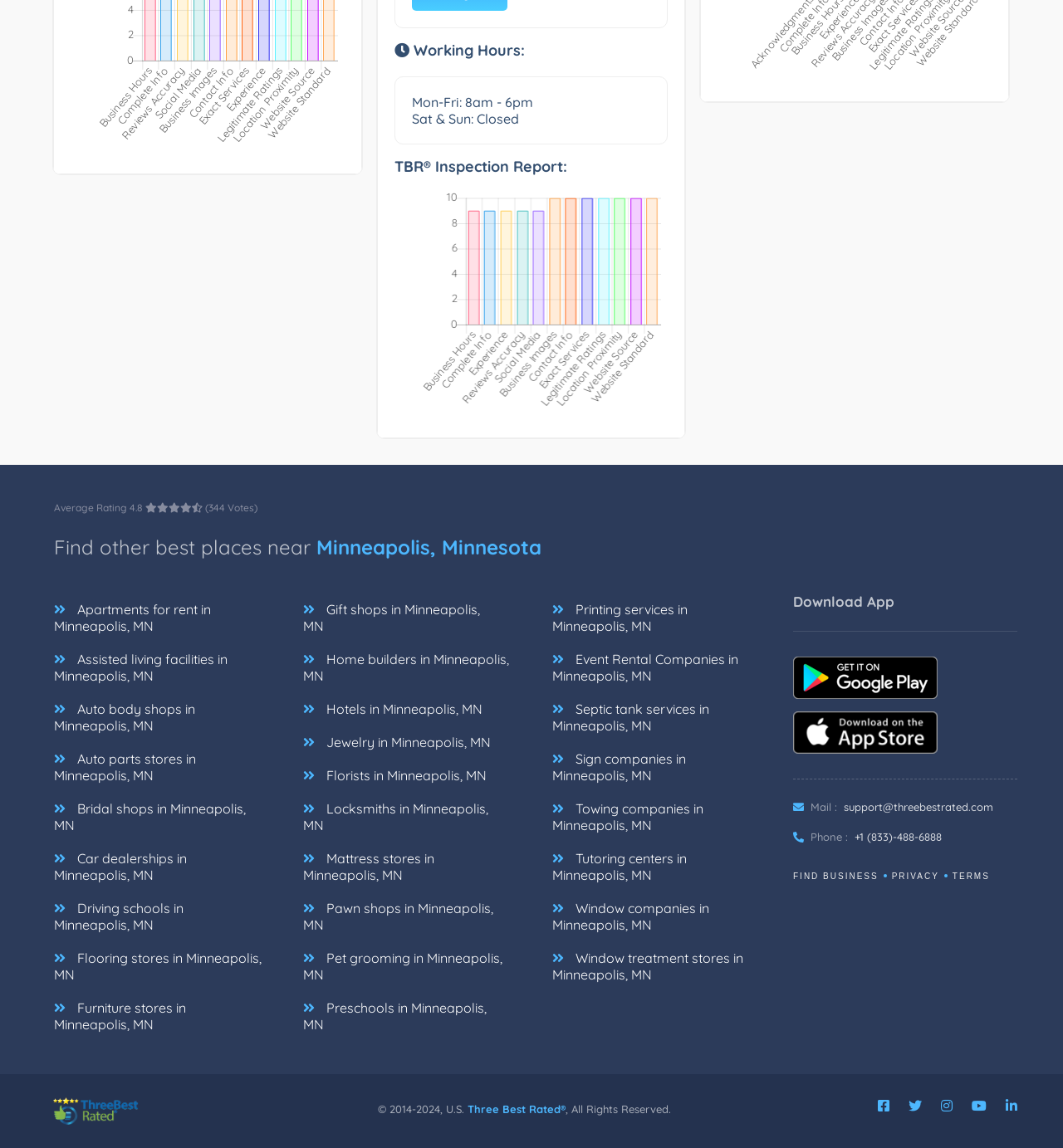What are the working hours of this business?
Please answer using one word or phrase, based on the screenshot.

Mon-Fri: 8am - 6pm, Sat & Sun: Closed